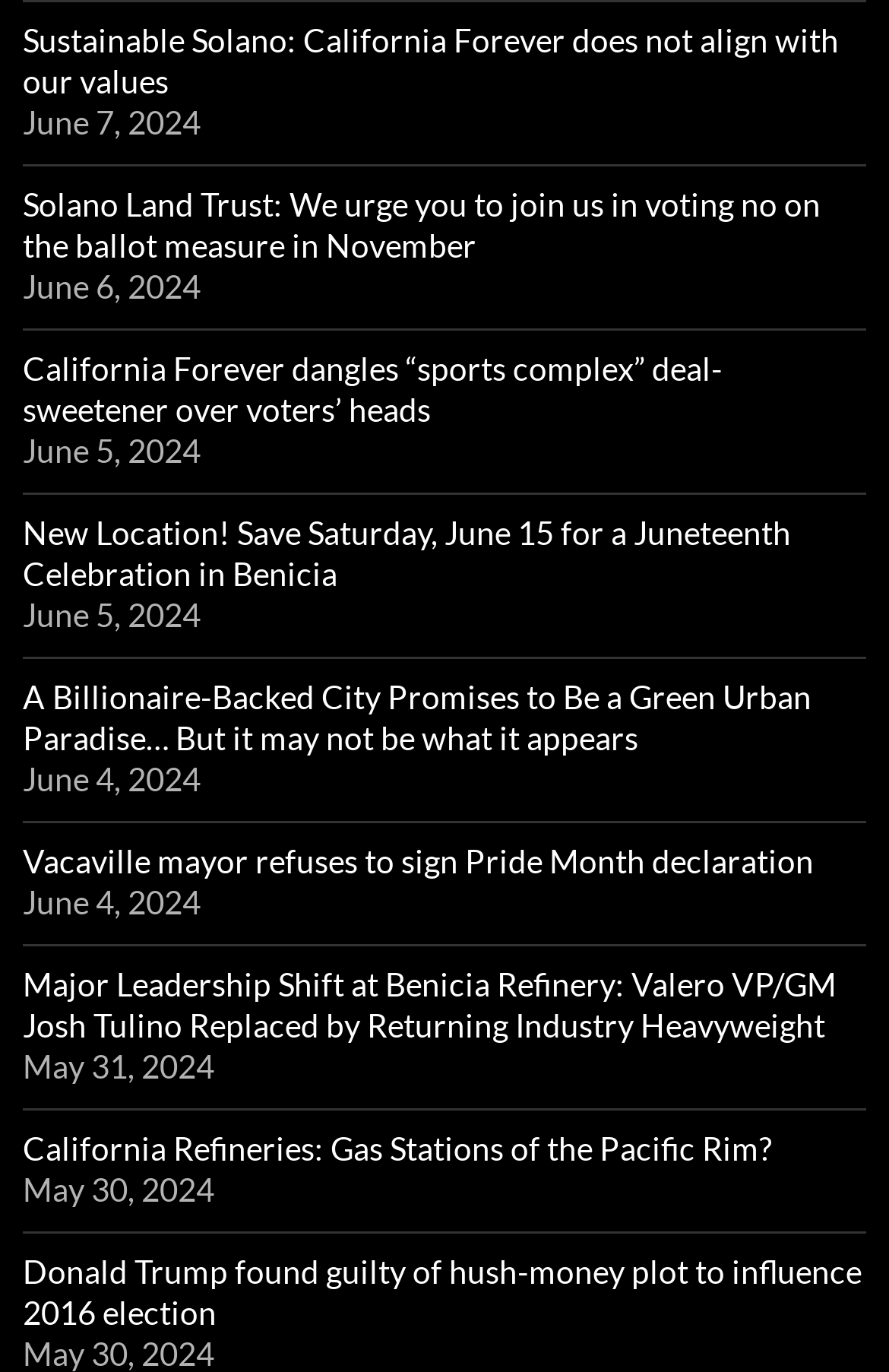Provide your answer in one word or a succinct phrase for the question: 
How many links are present on the webpage?

10